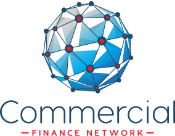What is the name of the organization featured in the logo?
Please give a detailed and elaborate explanation in response to the question.

The question asks about the name of the organization whose logo is being described. The caption clearly states that the logo belongs to the Commercial Finance Network, which is a organization that simplifies funding solutions for businesses.